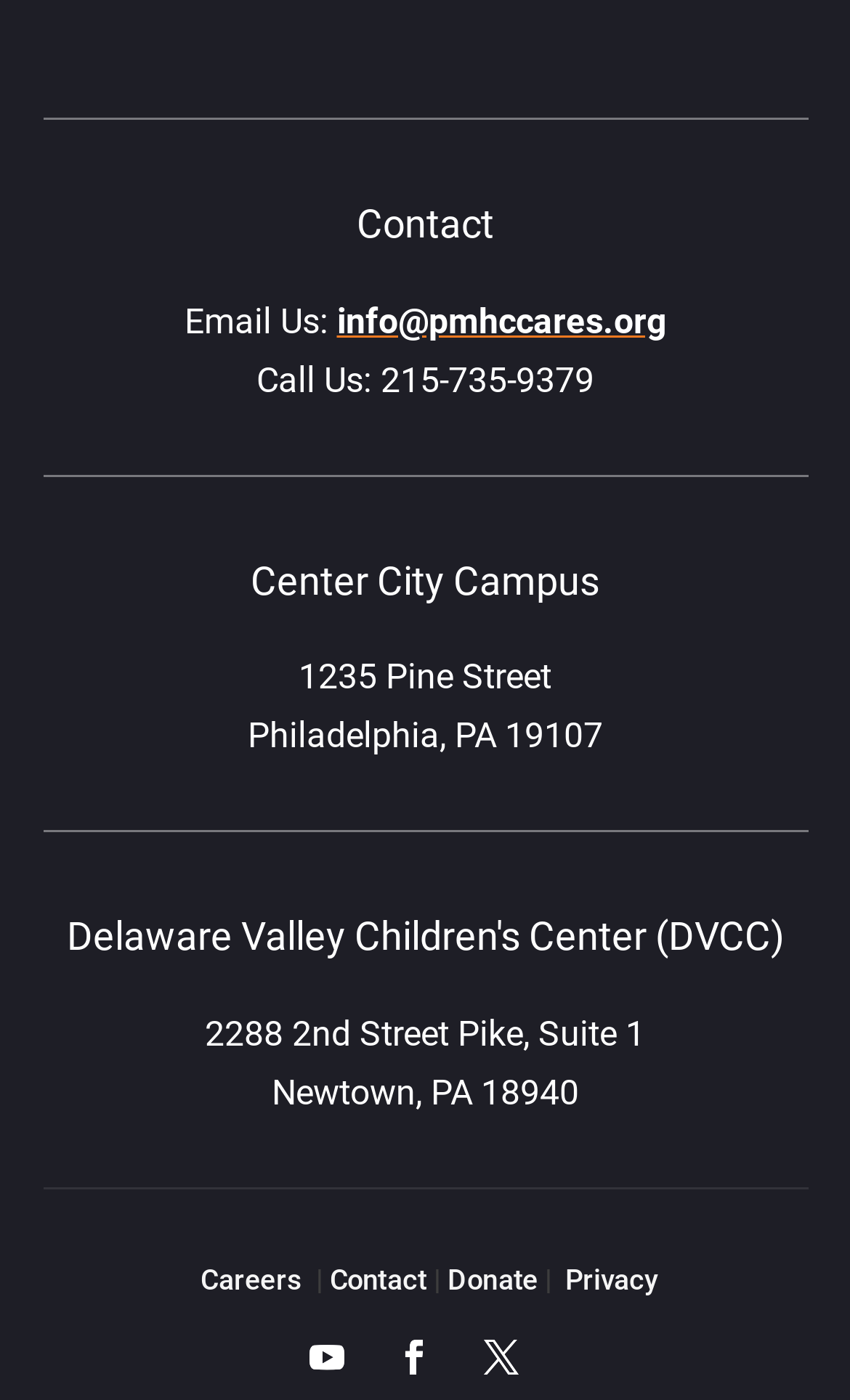Refer to the image and provide an in-depth answer to the question: 
What is the phone number for the Center City Campus?

I found the phone number by looking at the 'Call Us:' section under the 'Center City Campus' heading, where it is written as '215-735-9379'.